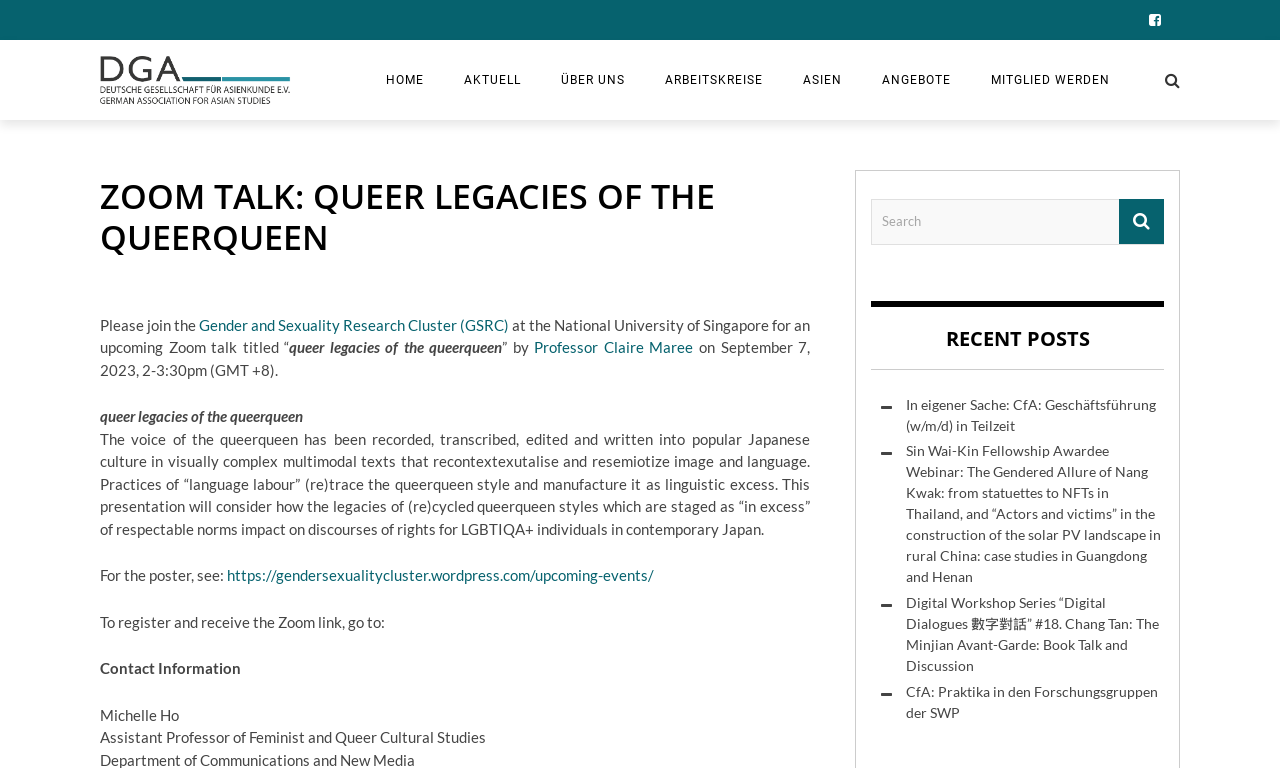Can you find the bounding box coordinates for the element to click on to achieve the instruction: "Register for the Zoom talk"?

[0.177, 0.737, 0.511, 0.761]